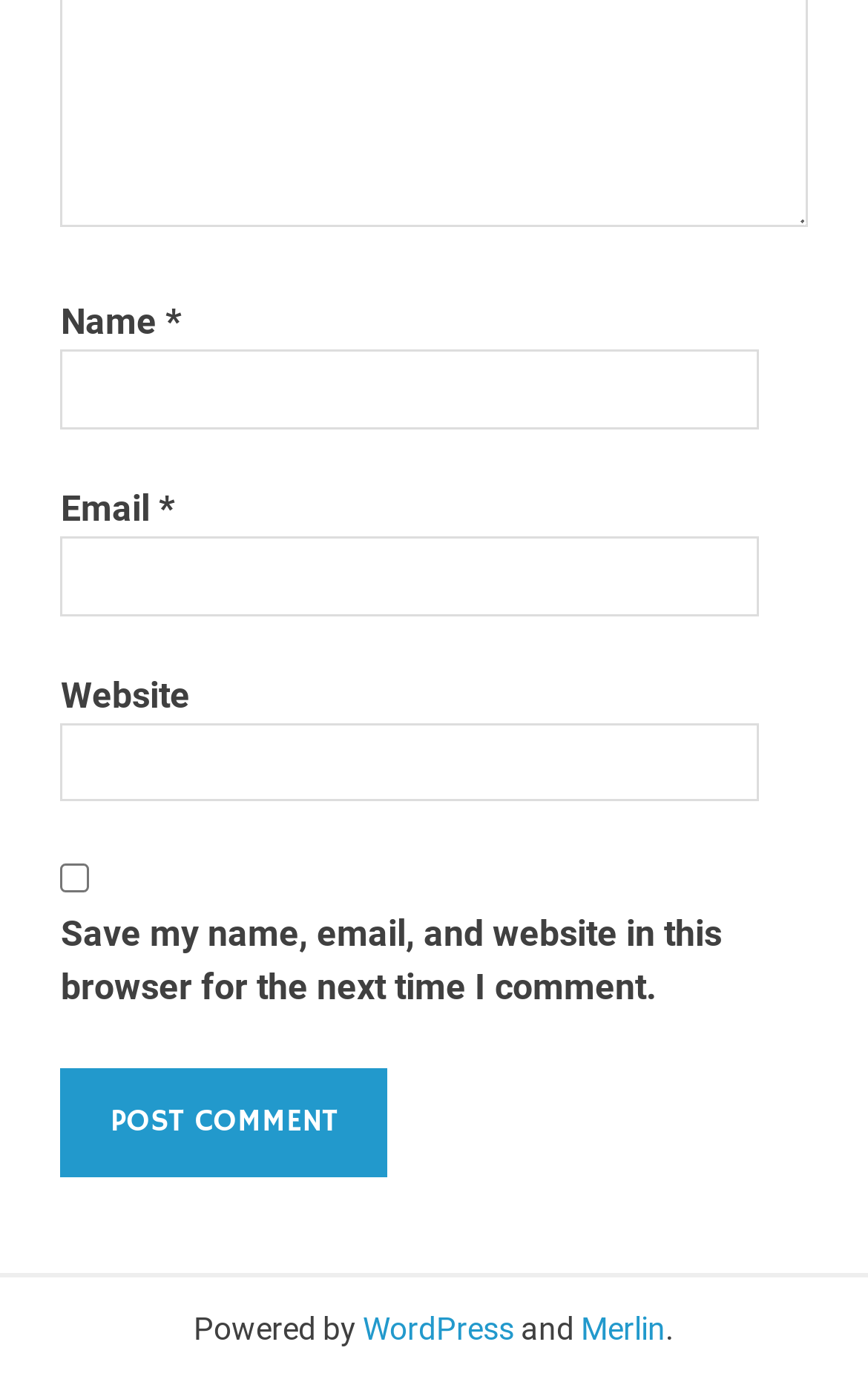Provide your answer in a single word or phrase: 
How many textboxes are required?

Two